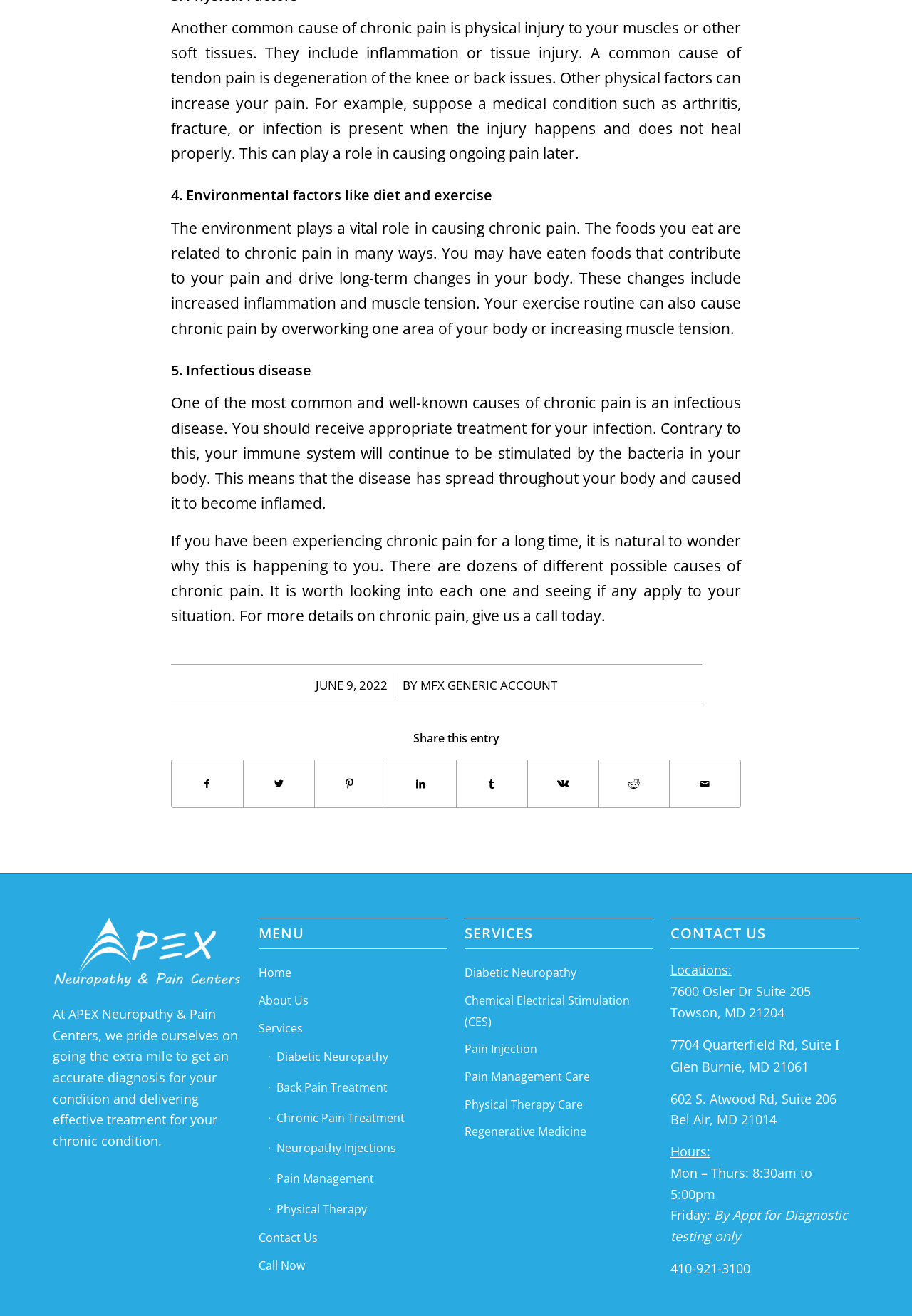What is the name of the pain center?
From the details in the image, provide a complete and detailed answer to the question.

The name of the pain center is mentioned in the static text at the bottom of the webpage, which says 'At APEX Neuropathy & Pain Centers, we pride ourselves on going the extra mile to get an accurate diagnosis for your condition and delivering effective treatment for your chronic condition.'